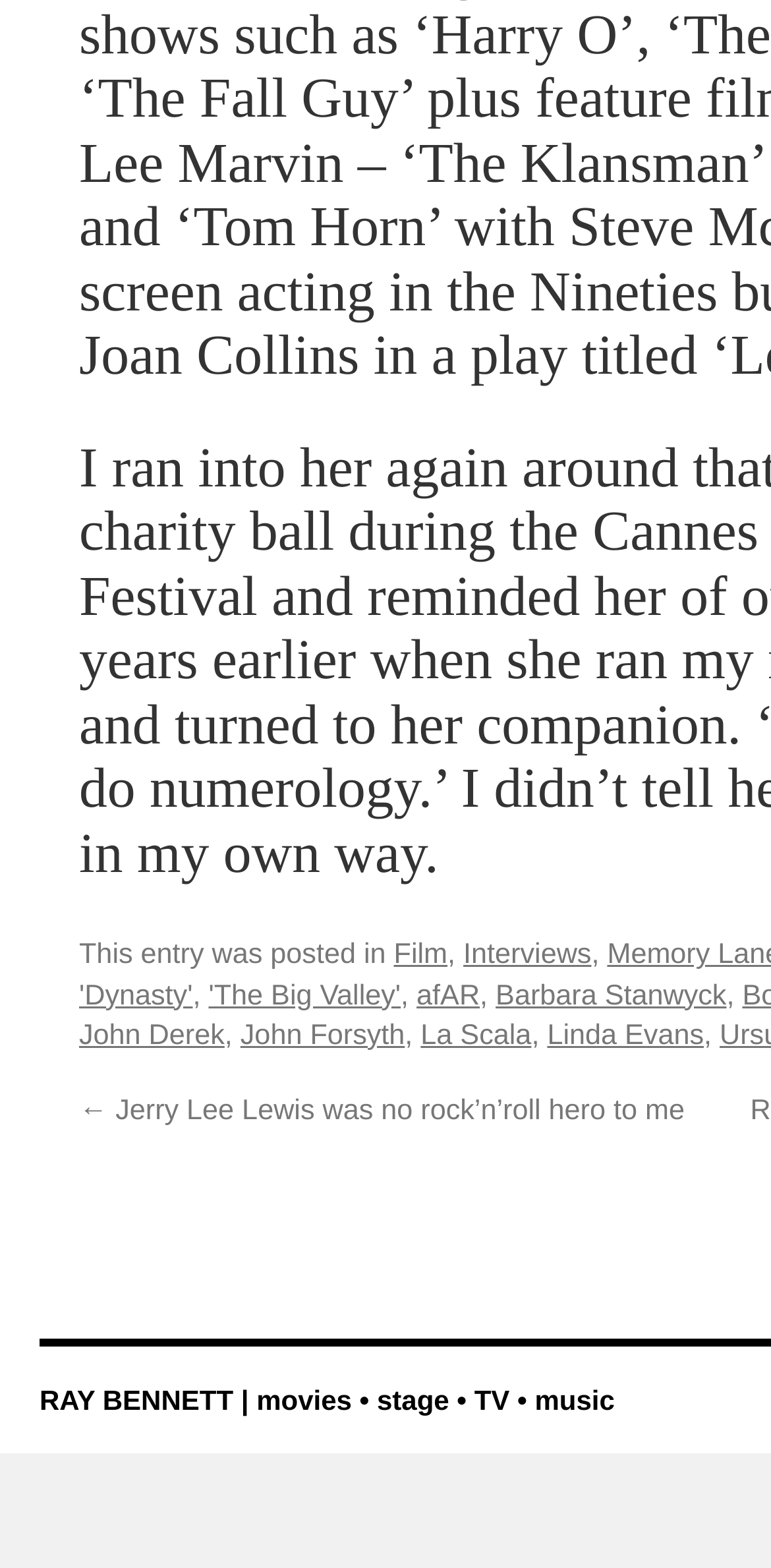Pinpoint the bounding box coordinates of the element you need to click to execute the following instruction: "Read the interview with Barbara Stanwyck". The bounding box should be represented by four float numbers between 0 and 1, in the format [left, top, right, bottom].

[0.643, 0.625, 0.942, 0.645]